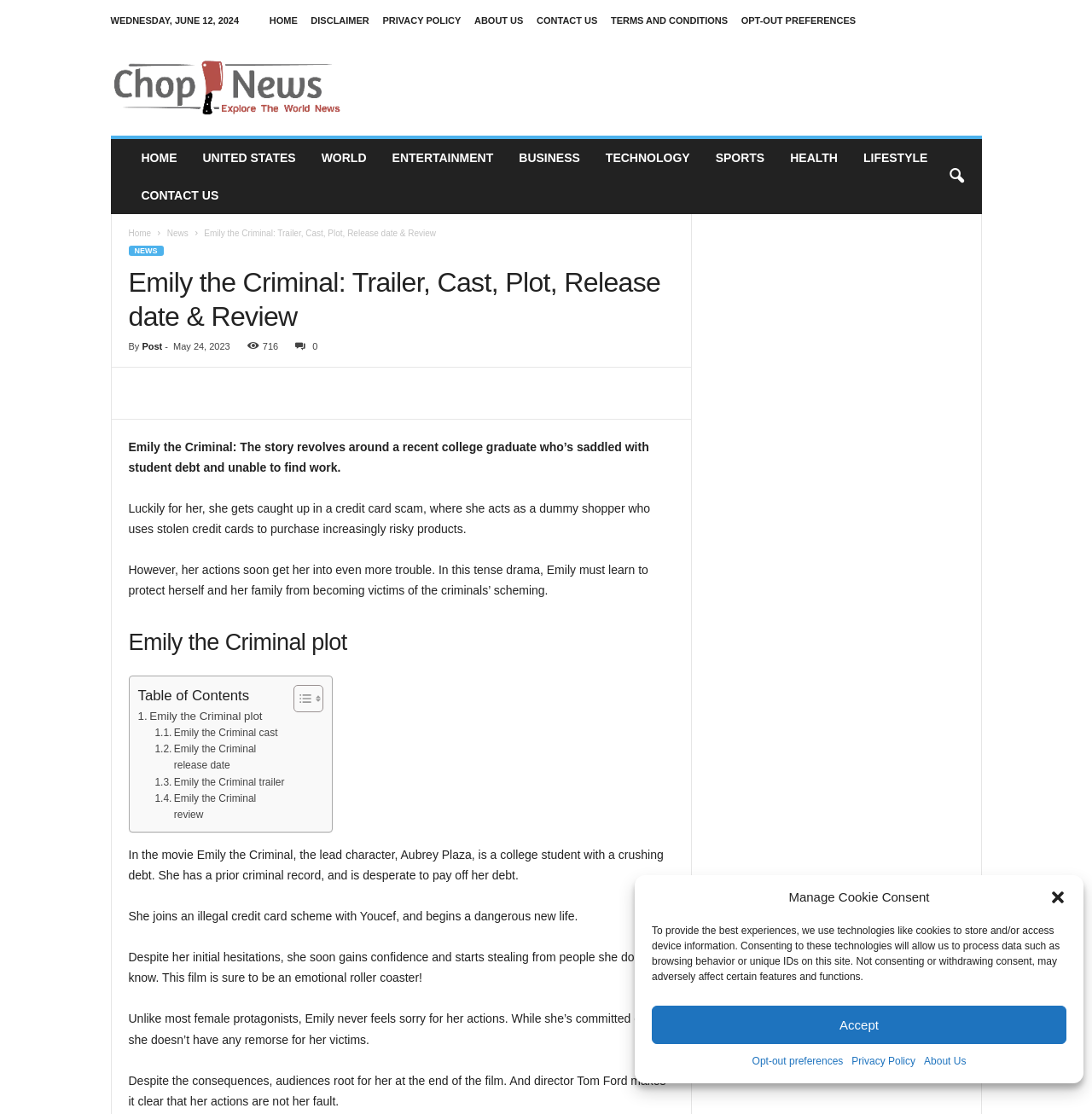Carefully examine the image and provide an in-depth answer to the question: What is the theme of the movie Emily the Criminal?

I read the webpage and found that the theme of the movie Emily the Criminal revolves around a credit card scam, where the main character gets involved in illegal activities to pay off her debt.